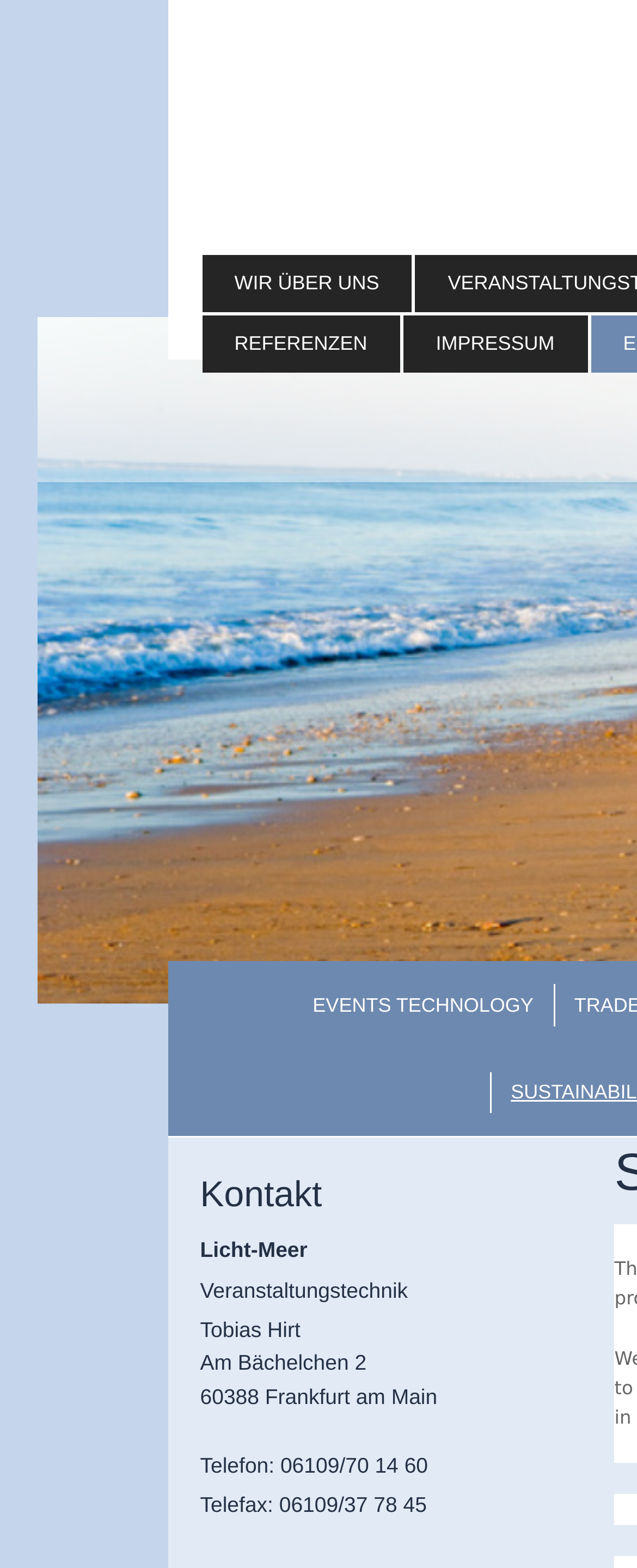Identify the bounding box coordinates for the UI element described by the following text: "Events Technology". Provide the coordinates as four float numbers between 0 and 1, in the format [left, top, right, bottom].

[0.46, 0.628, 0.868, 0.654]